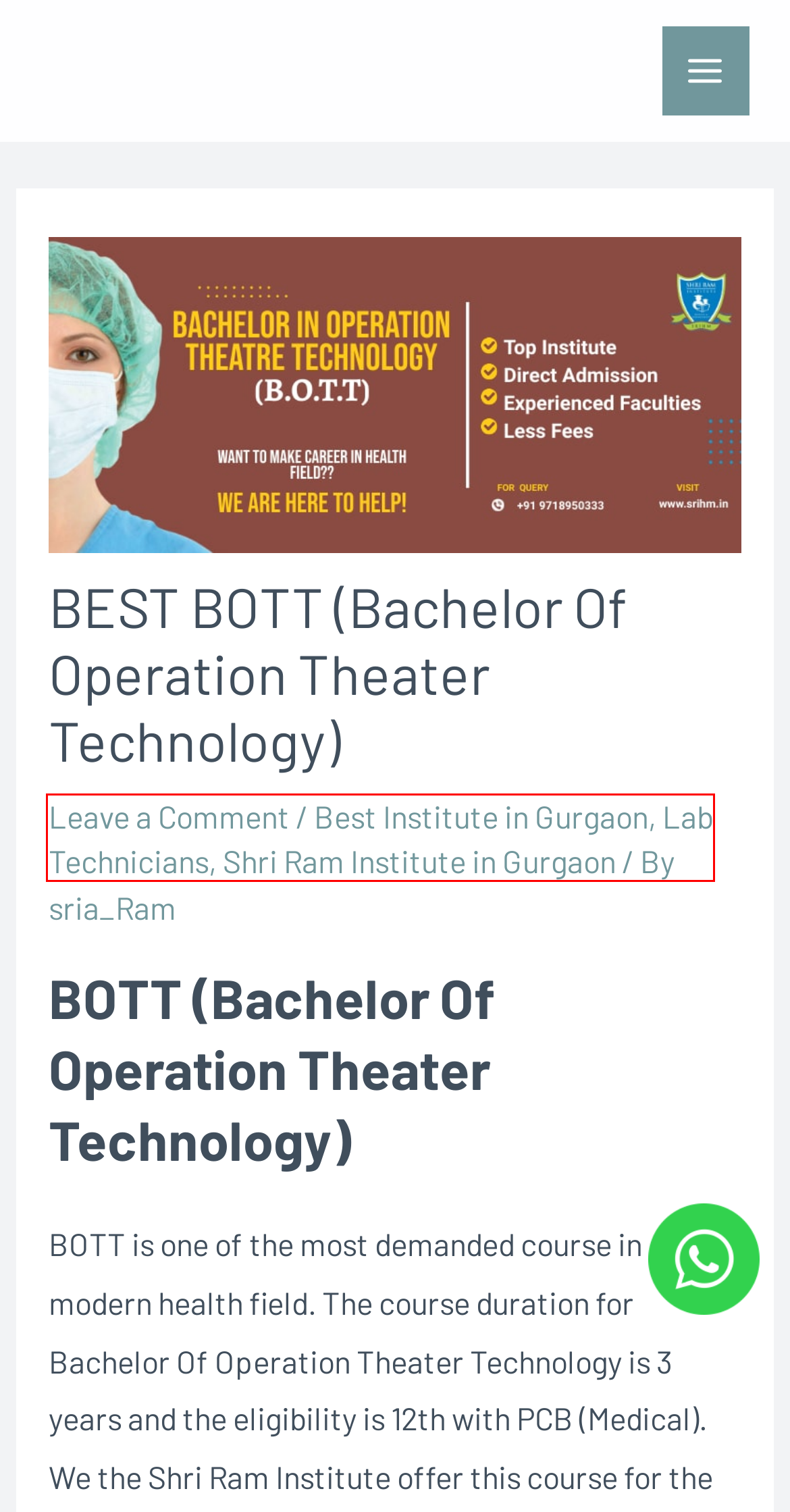Look at the screenshot of a webpage that includes a red bounding box around a UI element. Select the most appropriate webpage description that matches the page seen after clicking the highlighted element. Here are the candidates:
A. Bachelor in Medical Lab Technician (BMLT) Shri Ram Institute of Health & Management Best Institute
B. Best Institute in Gurgaon - Shri Ram Institute of Health And Management
C. Lab Technicians - Shri Ram Institute of Health & Management
D. Best Diploma In Nursing Assistant (NA) | Shri Ram Institute of Health & Management
E. No.1 Institute for Paramedical Shri Ram Institute in Gurgaon
F. Best Nursing Home Assistant - Shri Ram Institute of Health & Management
G. sria_Ram, Author at Shri Ram Institute of Health & Management
H. Best BOTT Course / 100% placement best paramedical institute in gurgaon

C